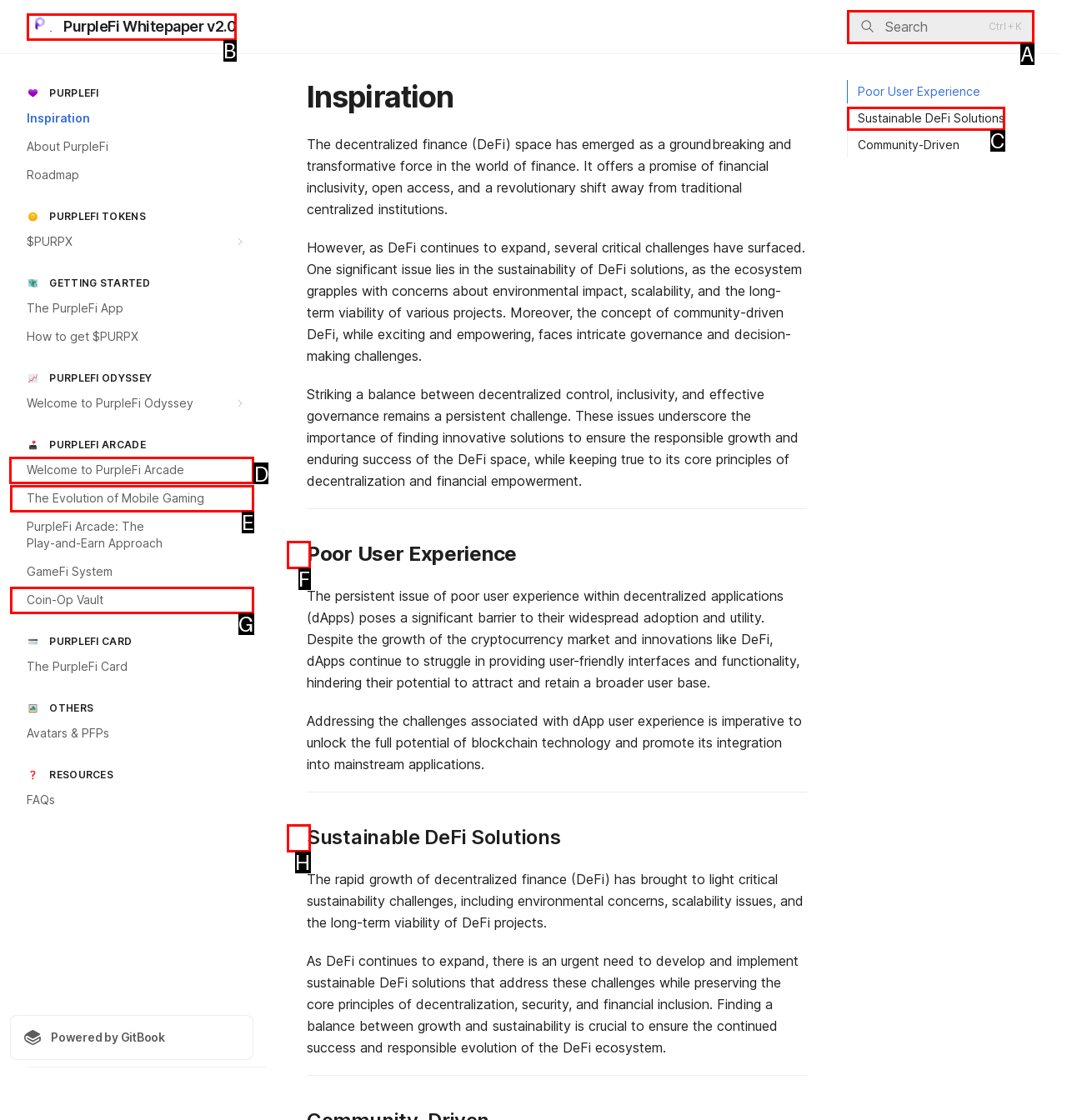Decide which UI element to click to accomplish the task: Explore the PurpleFi Arcade
Respond with the corresponding option letter.

D